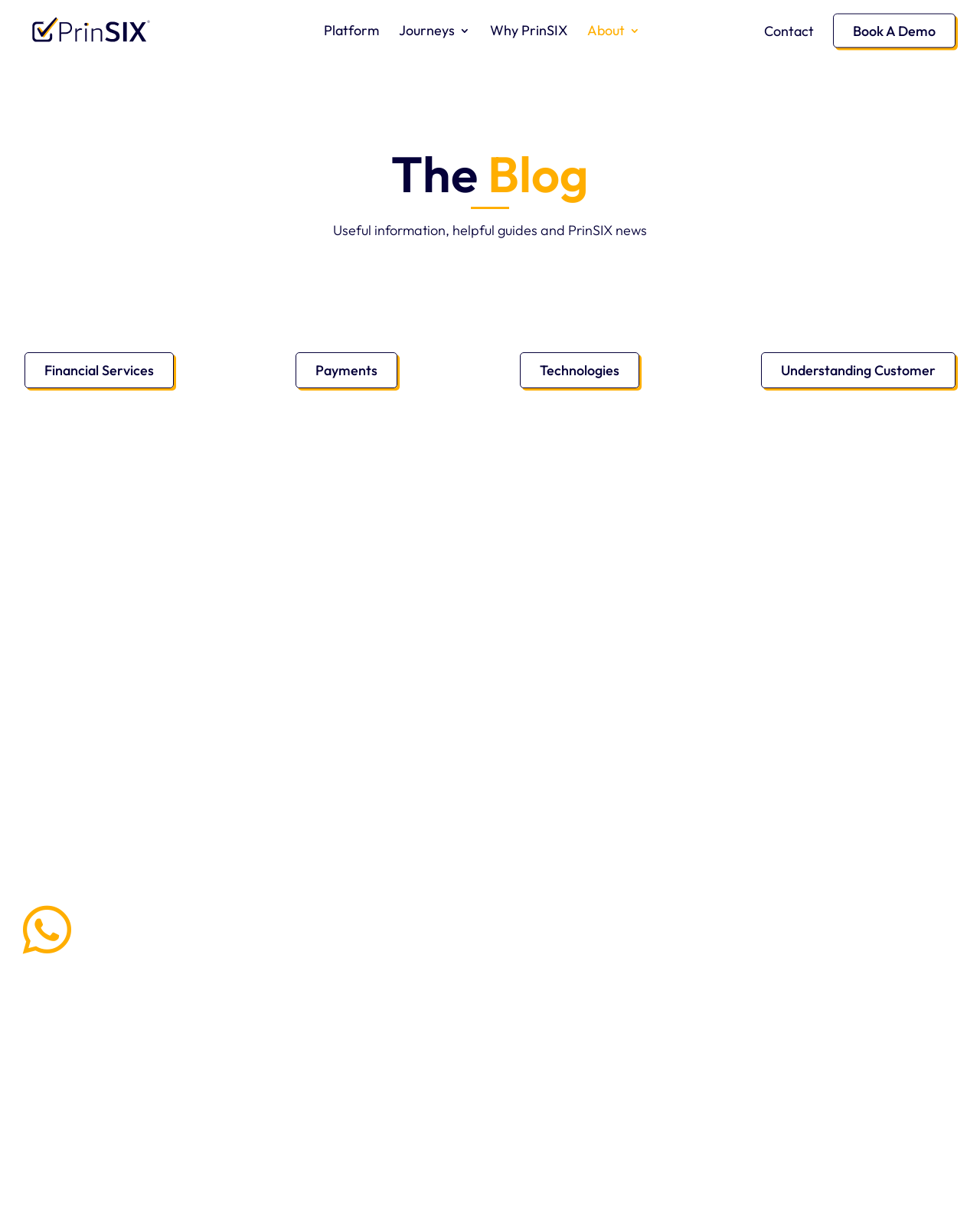Who is the author of the article 'Checklist: Embracing the FCA’s Consumer Duty'?
Based on the image, please offer an in-depth response to the question.

The author of the article 'Checklist: Embracing the FCA’s Consumer Duty' is Callum, as mentioned at the bottom of the article, along with the date 'Jan 29, 2024'.